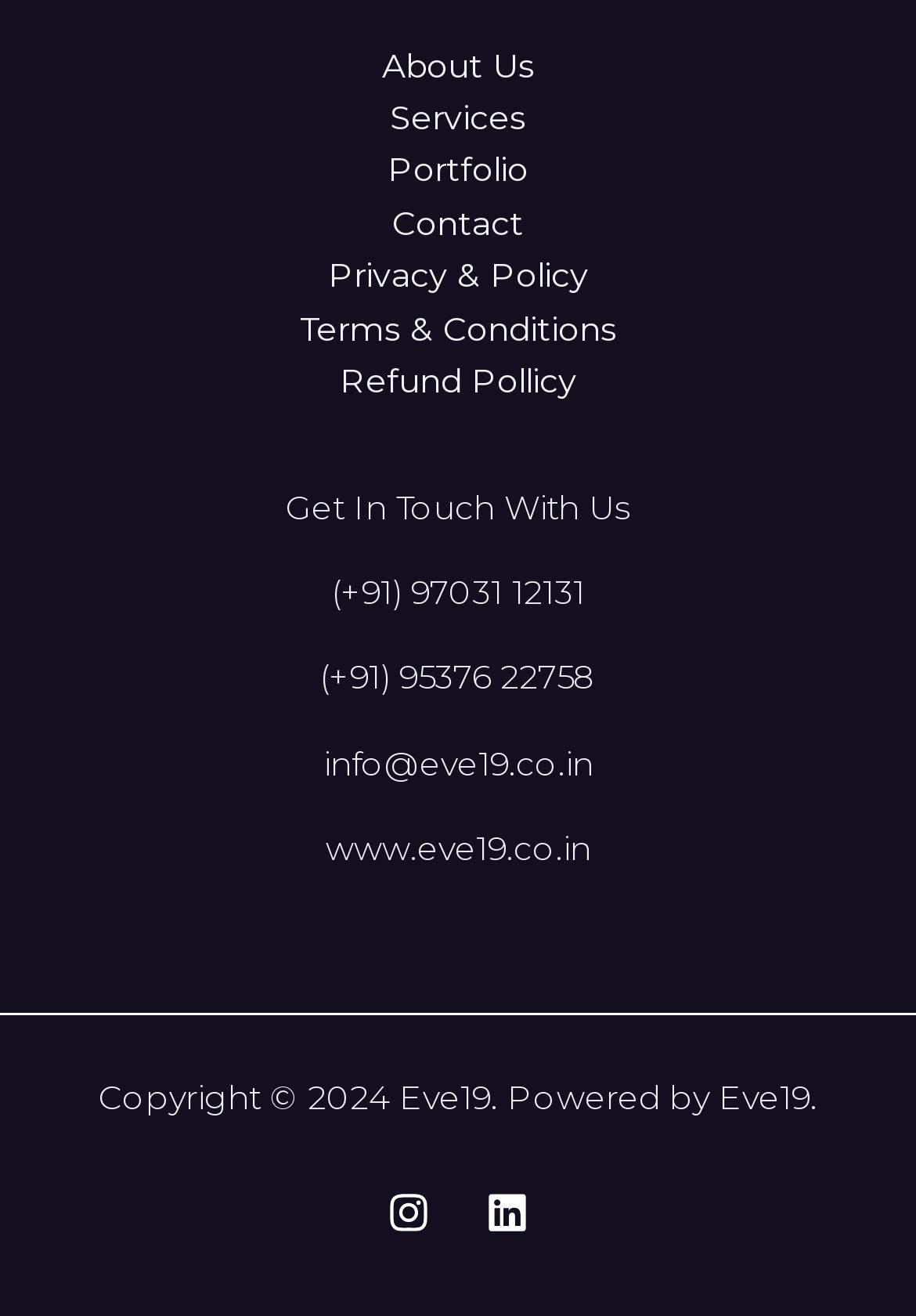Please find the bounding box coordinates of the element that you should click to achieve the following instruction: "Click on Instagram". The coordinates should be presented as four float numbers between 0 and 1: [left, top, right, bottom].

[0.423, 0.906, 0.469, 0.938]